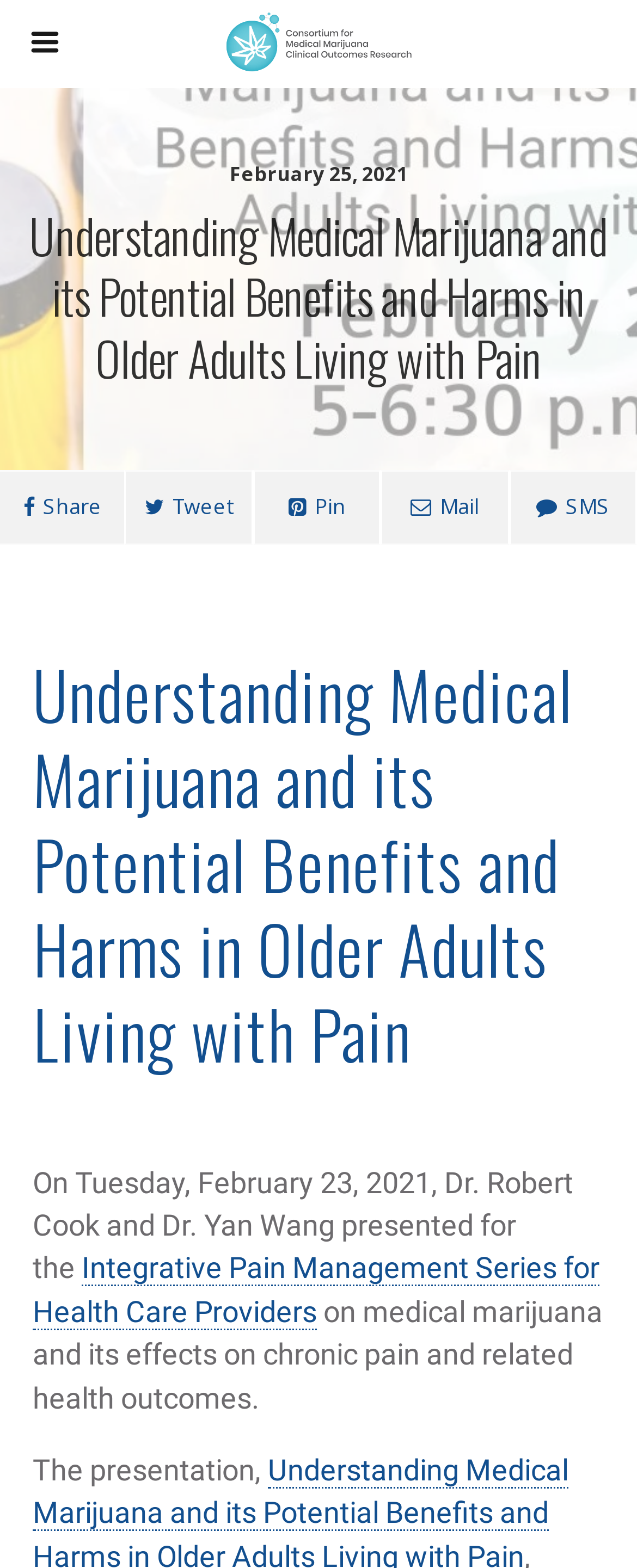Answer the question using only a single word or phrase: 
What is the purpose of the presentation?

To discuss medical marijuana and its effects on chronic pain